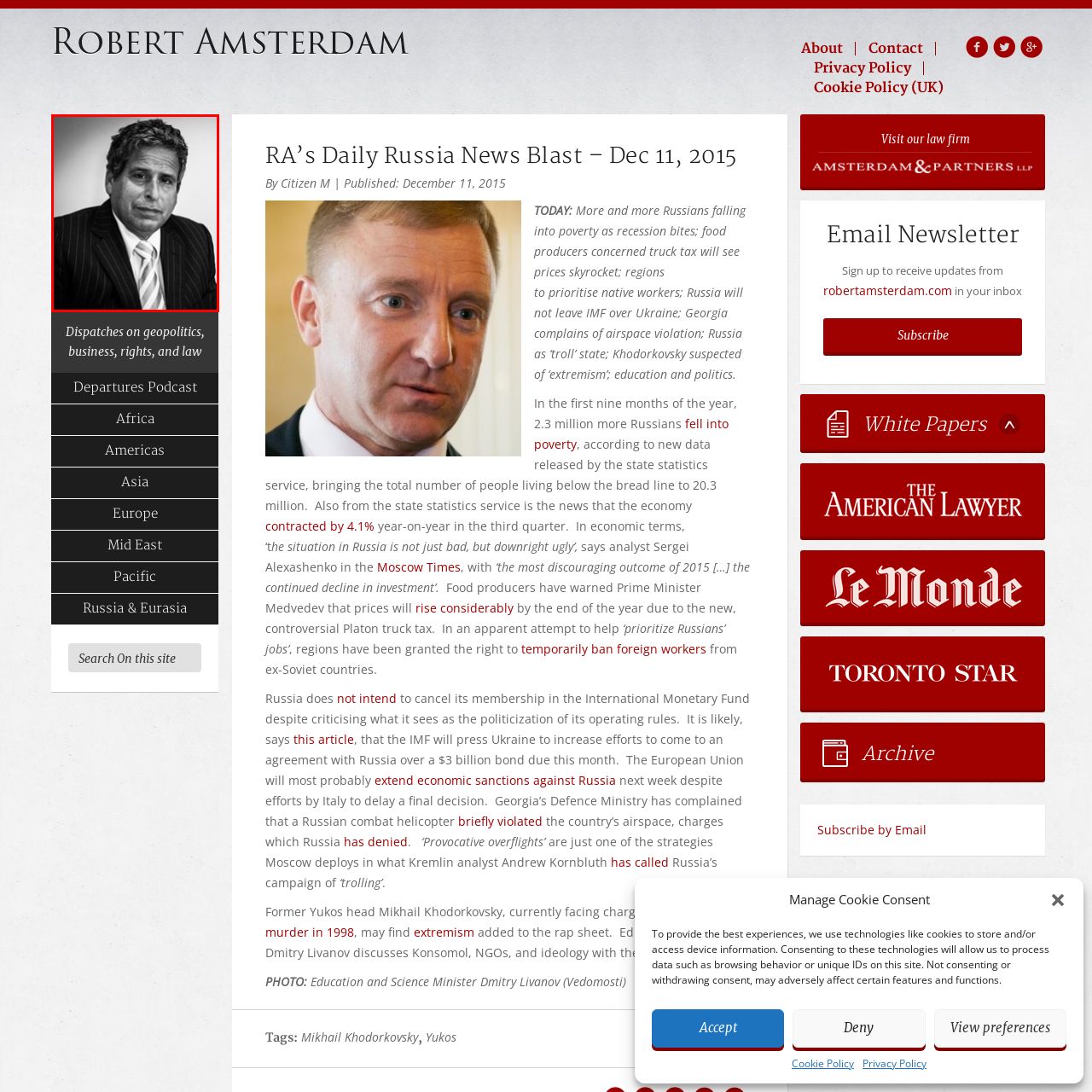What is the likely context of the image?
Review the image marked by the red bounding box and deliver a detailed response to the question.

The image is likely associated with the article titled 'RA’s Daily Russia News Blast – Dec 11, 2015', implying that the man may play a role in the geopolitical discussions or interpretations presented in the accompanying text.